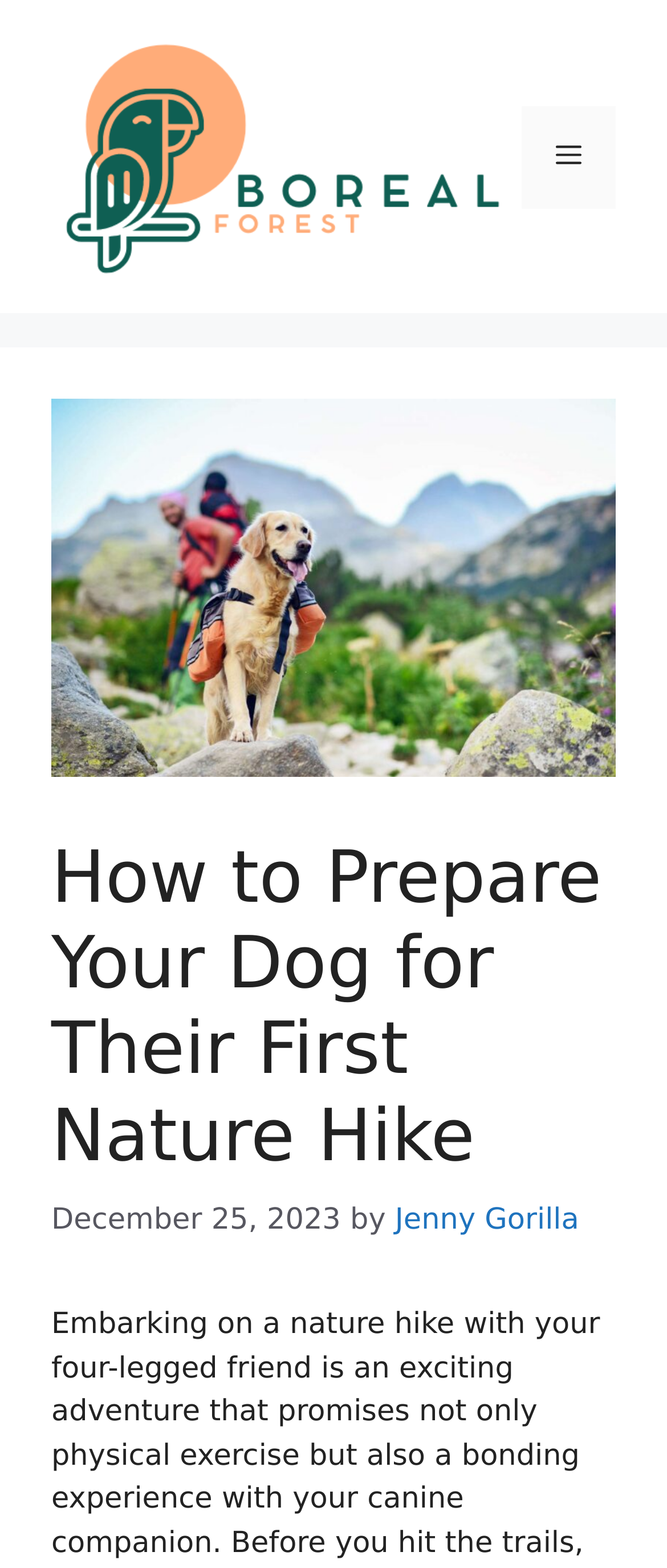Please look at the image and answer the question with a detailed explanation: What is the date of the article?

The date of the article can be found by looking at the time element, which contains the text 'December 25, 2023'. This element is located below the main heading of the webpage.